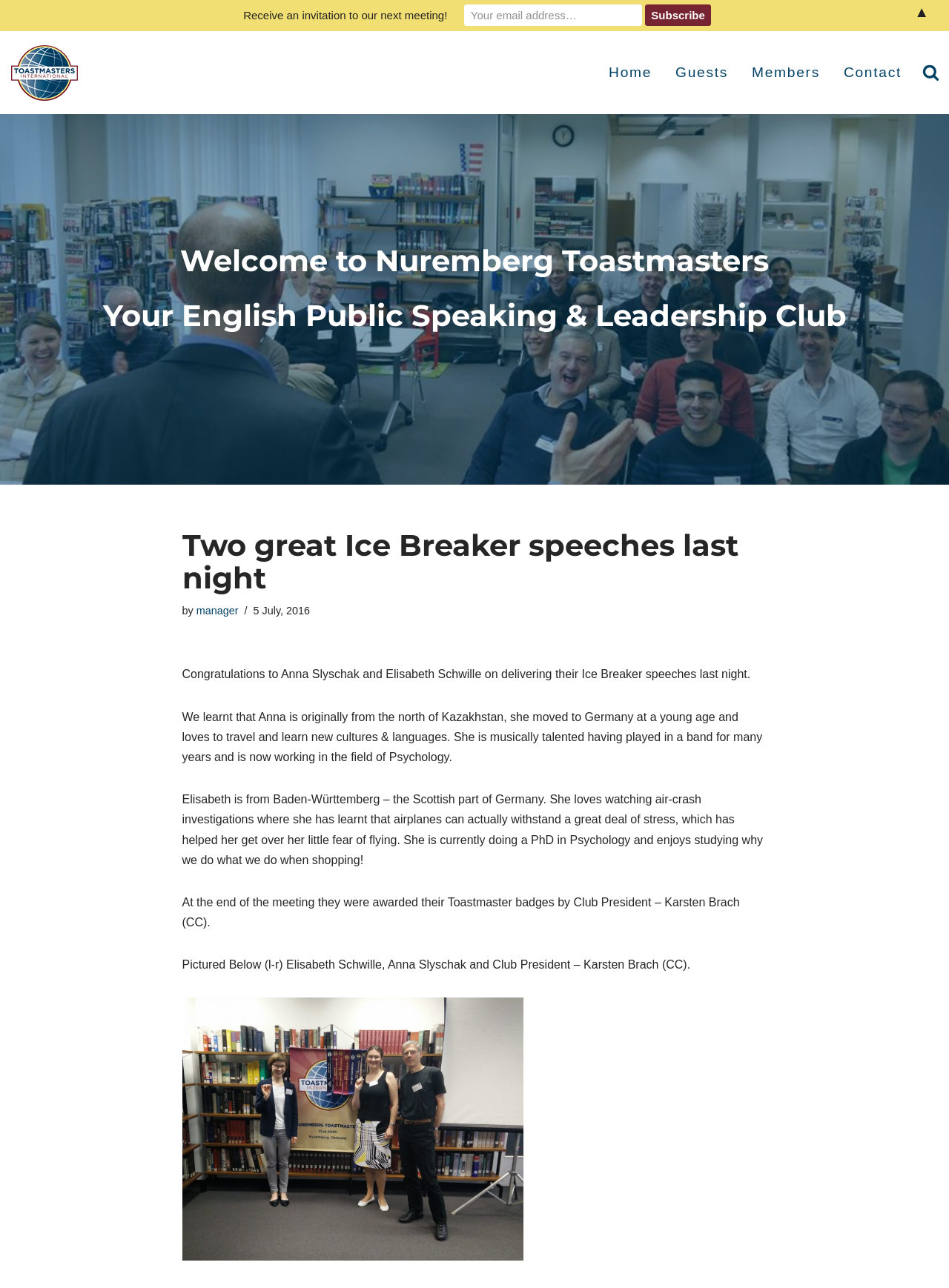Using the provided element description: "Members", determine the bounding box coordinates of the corresponding UI element in the screenshot.

[0.792, 0.028, 0.864, 0.085]